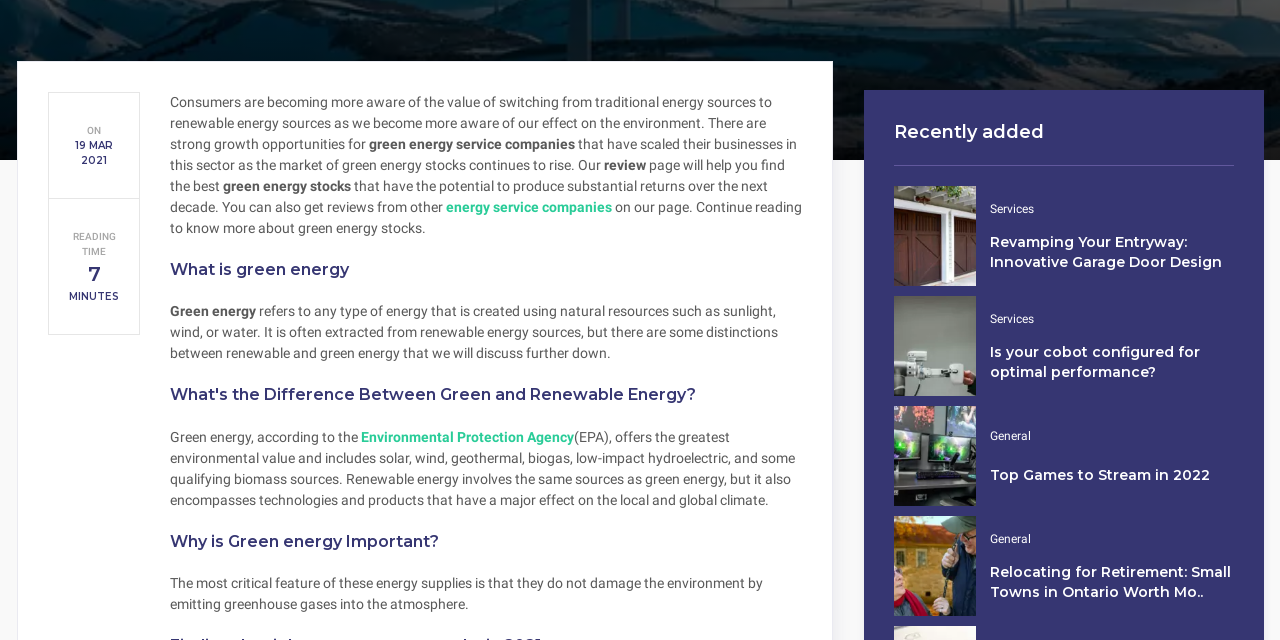Based on the element description: "Silence Would Be Treason", identify the UI element and provide its bounding box coordinates. Use four float numbers between 0 and 1, [left, top, right, bottom].

None